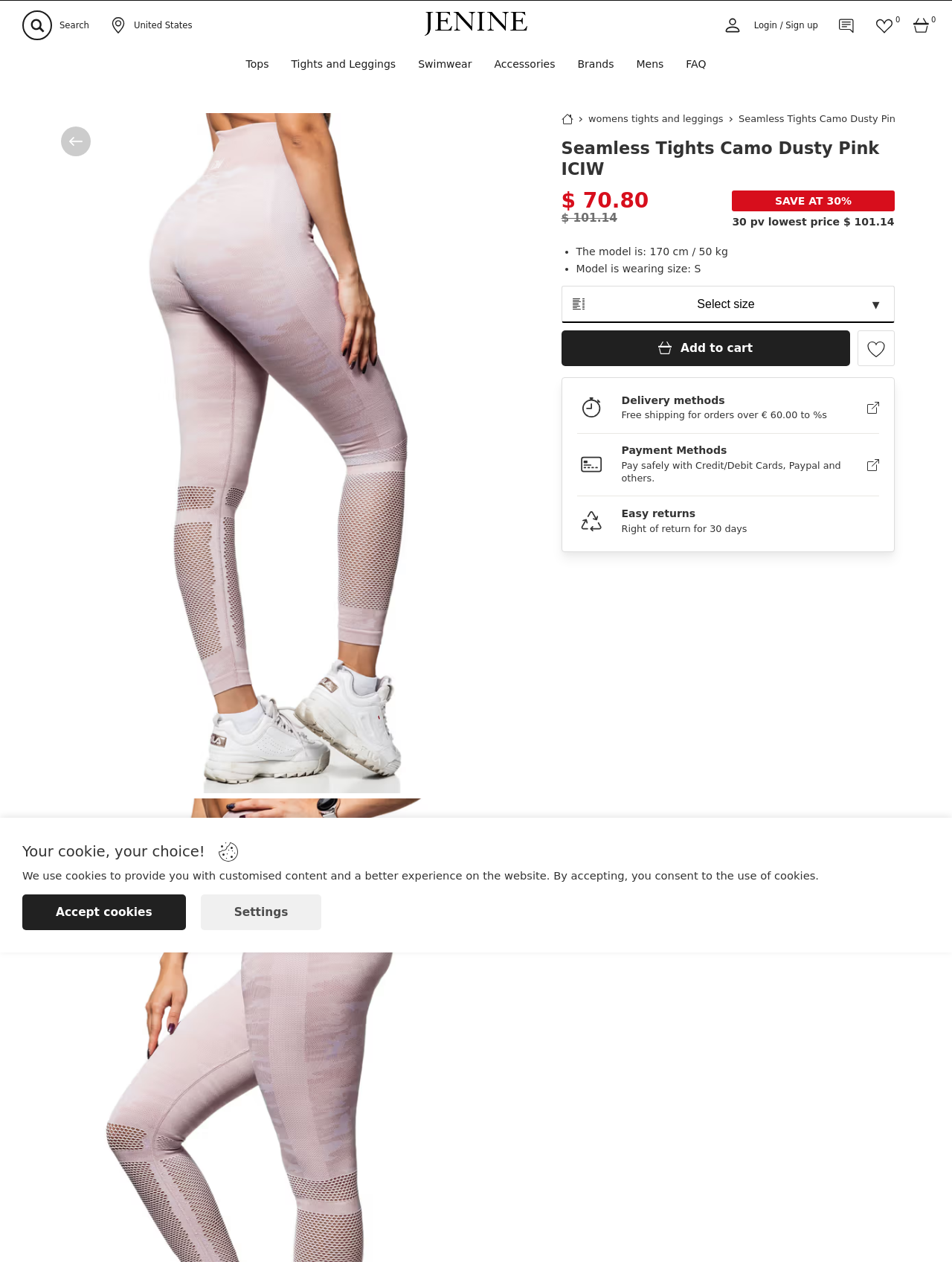Locate and extract the text of the main heading on the webpage.

Seamless Tights Camo Dusty Pink ICIW